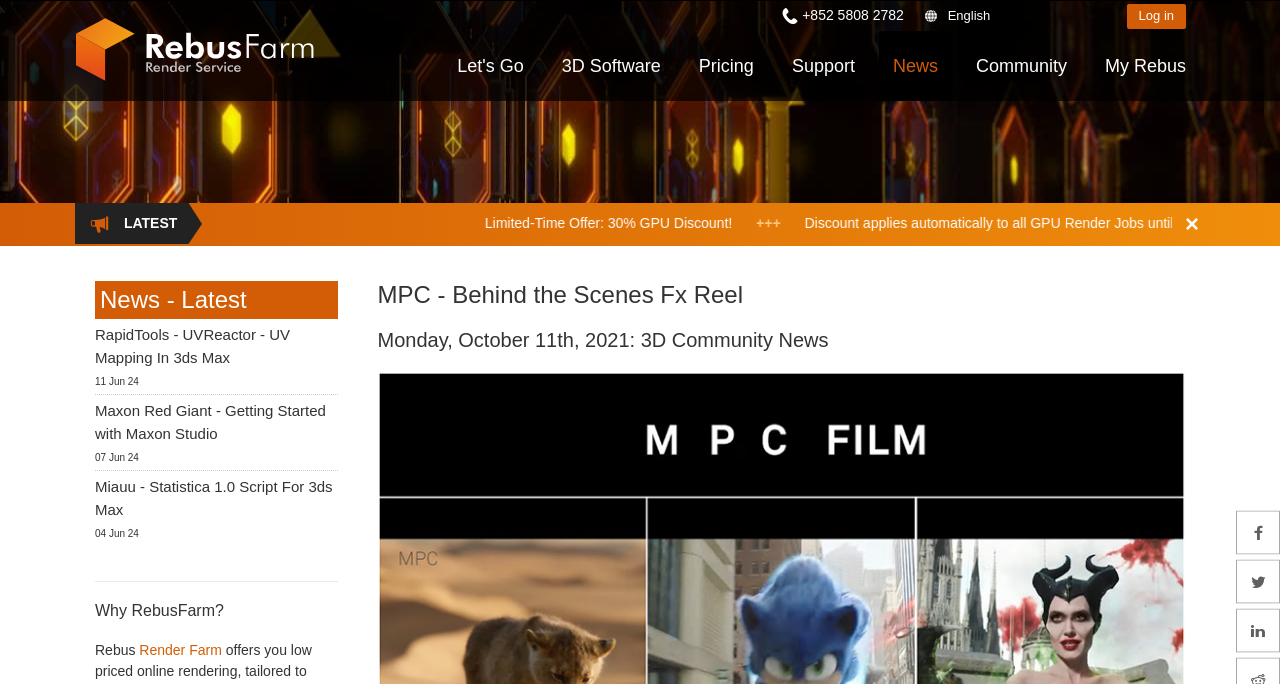Identify the coordinates of the bounding box for the element that must be clicked to accomplish the instruction: "Click the 'Let's Go' link".

[0.346, 0.045, 0.42, 0.148]